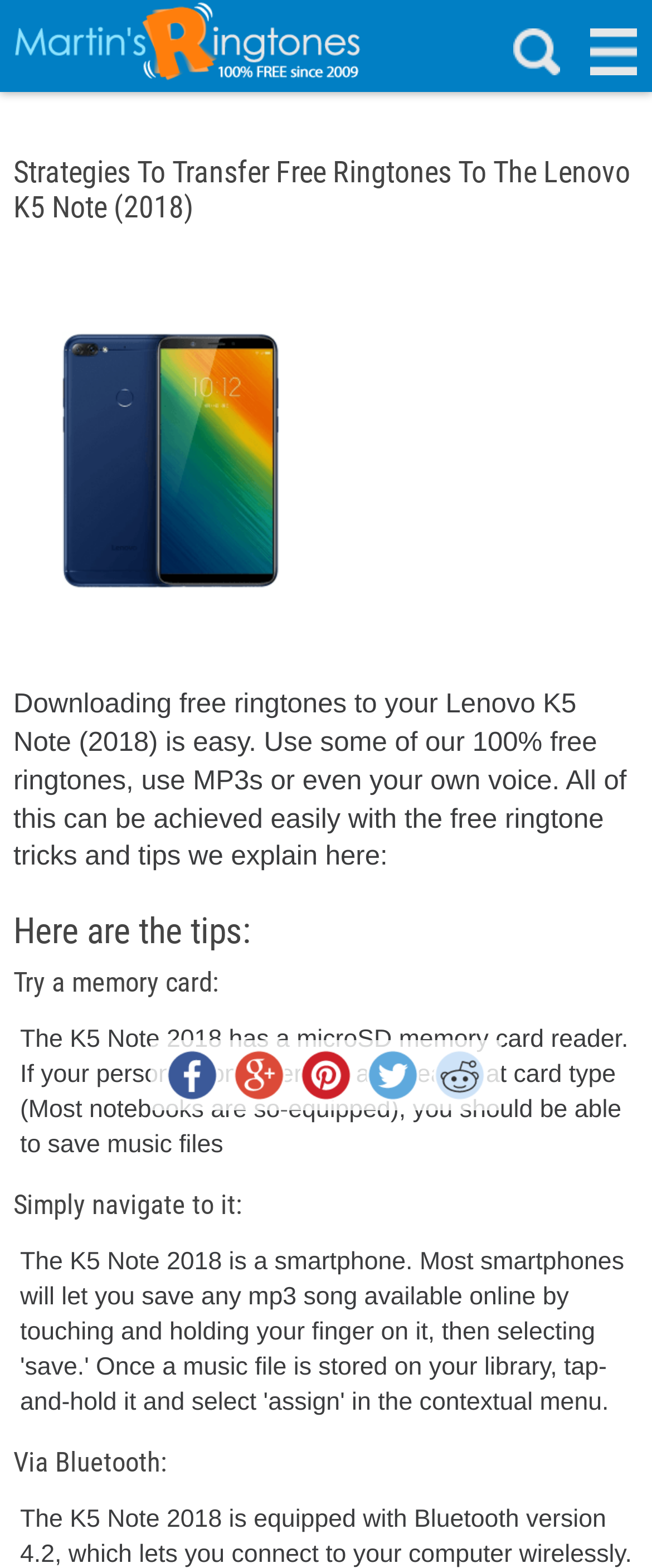What is the purpose of this webpage?
Refer to the screenshot and answer in one word or phrase.

Download free ringtones